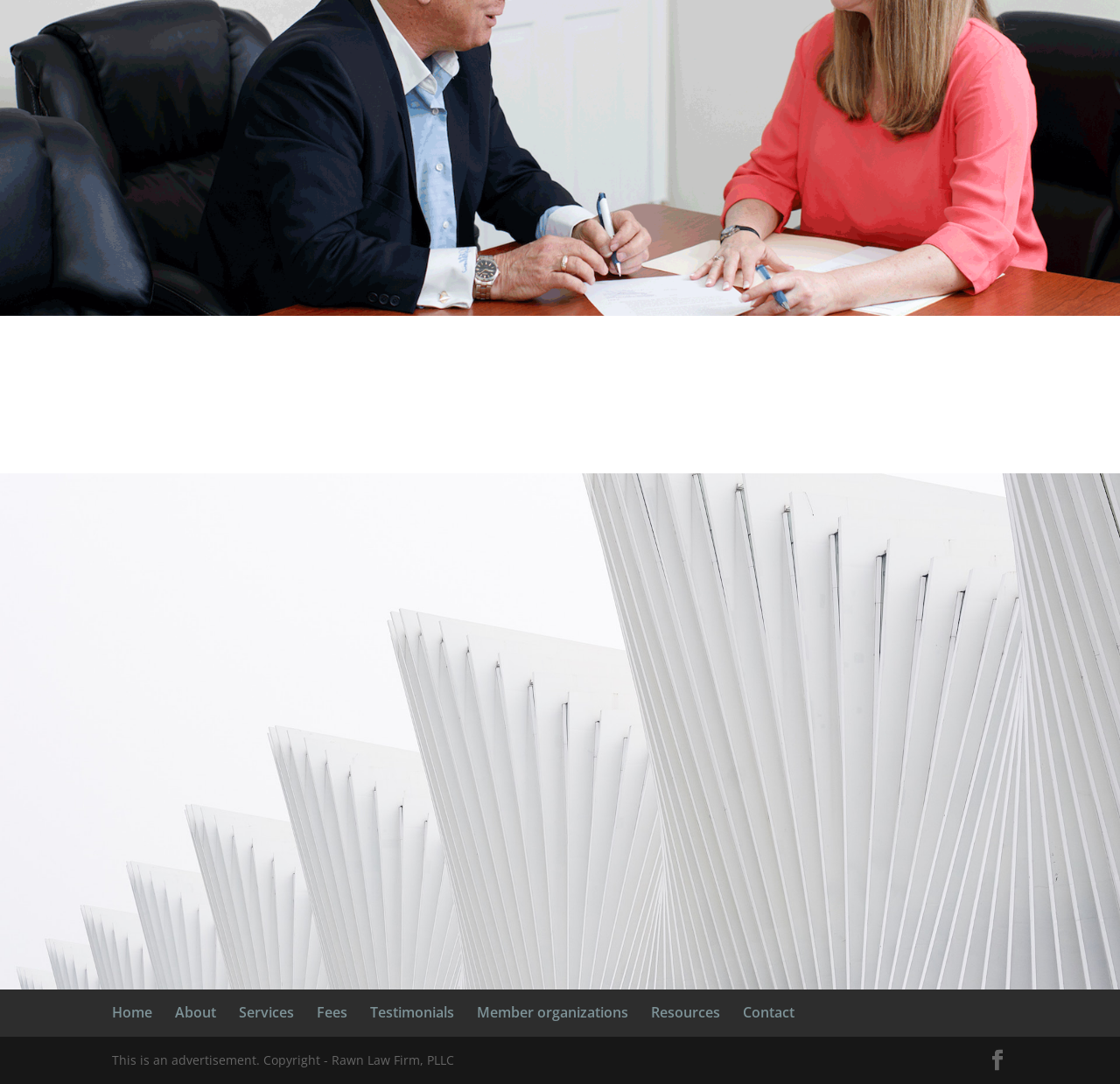Could you find the bounding box coordinates of the clickable area to complete this instruction: "Click the 'SEND' button"?

[0.422, 0.812, 0.481, 0.849]